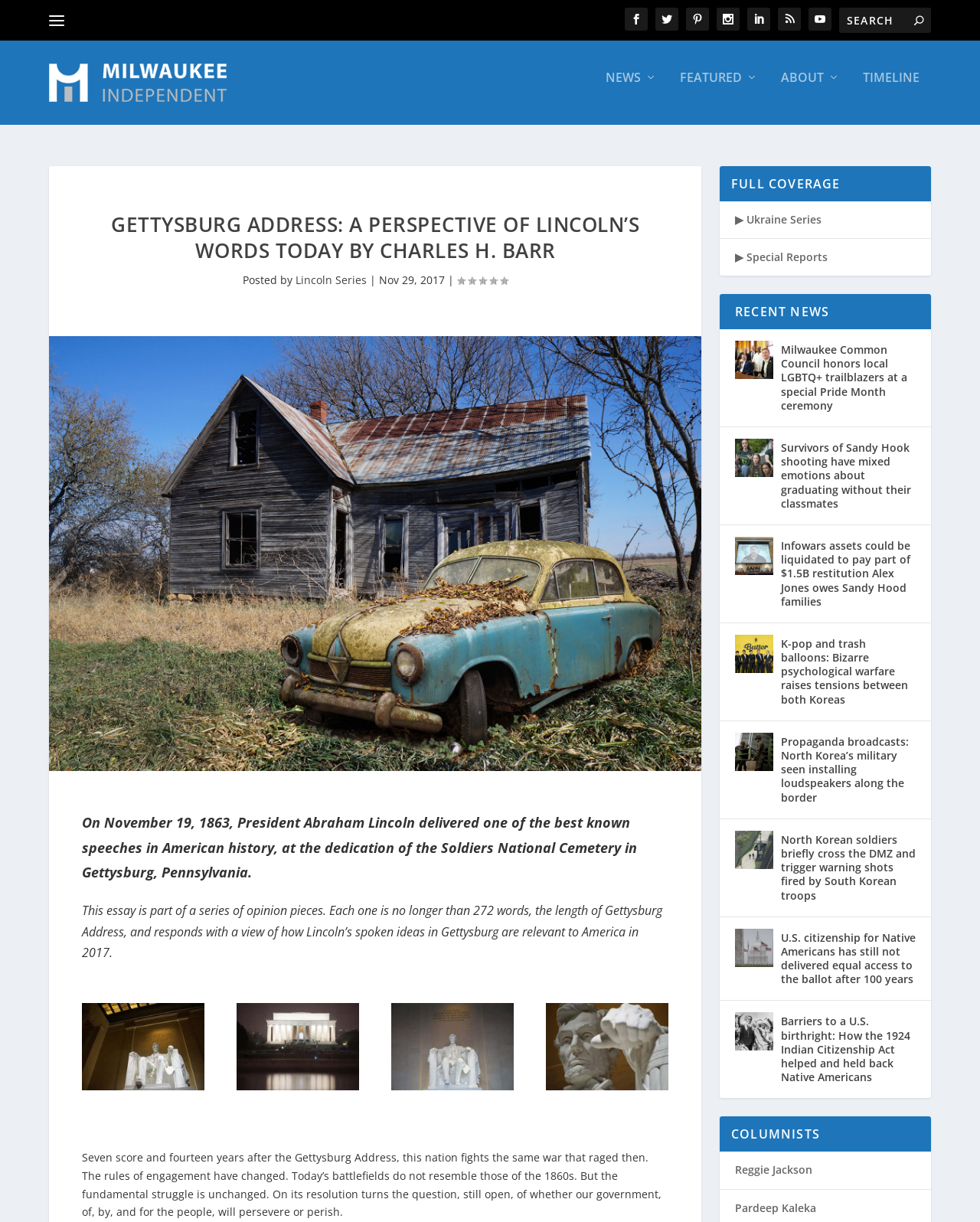What is the topic of the article?
Provide a detailed answer to the question, using the image to inform your response.

I found the answer by reading the heading 'GETTYSBURG ADDRESS: A PERSPECTIVE OF LINCOLN’S WORDS TODAY BY CHARLES H. BARR' and the text that follows, which discusses the Gettysburg Address and its relevance to America in 2017.